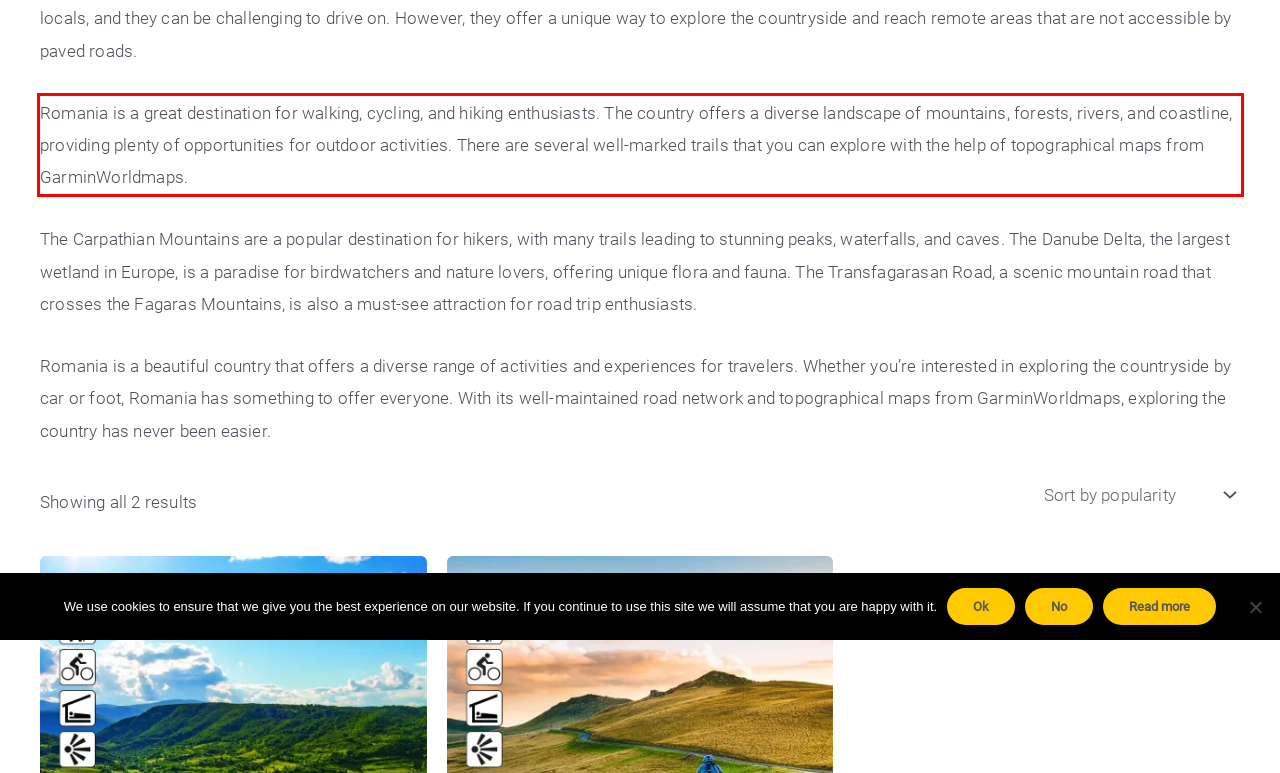With the given screenshot of a webpage, locate the red rectangle bounding box and extract the text content using OCR.

Romania is a great destination for walking, cycling, and hiking enthusiasts. The country offers a diverse landscape of mountains, forests, rivers, and coastline, providing plenty of opportunities for outdoor activities. There are several well-marked trails that you can explore with the help of topographical maps from GarminWorldmaps.